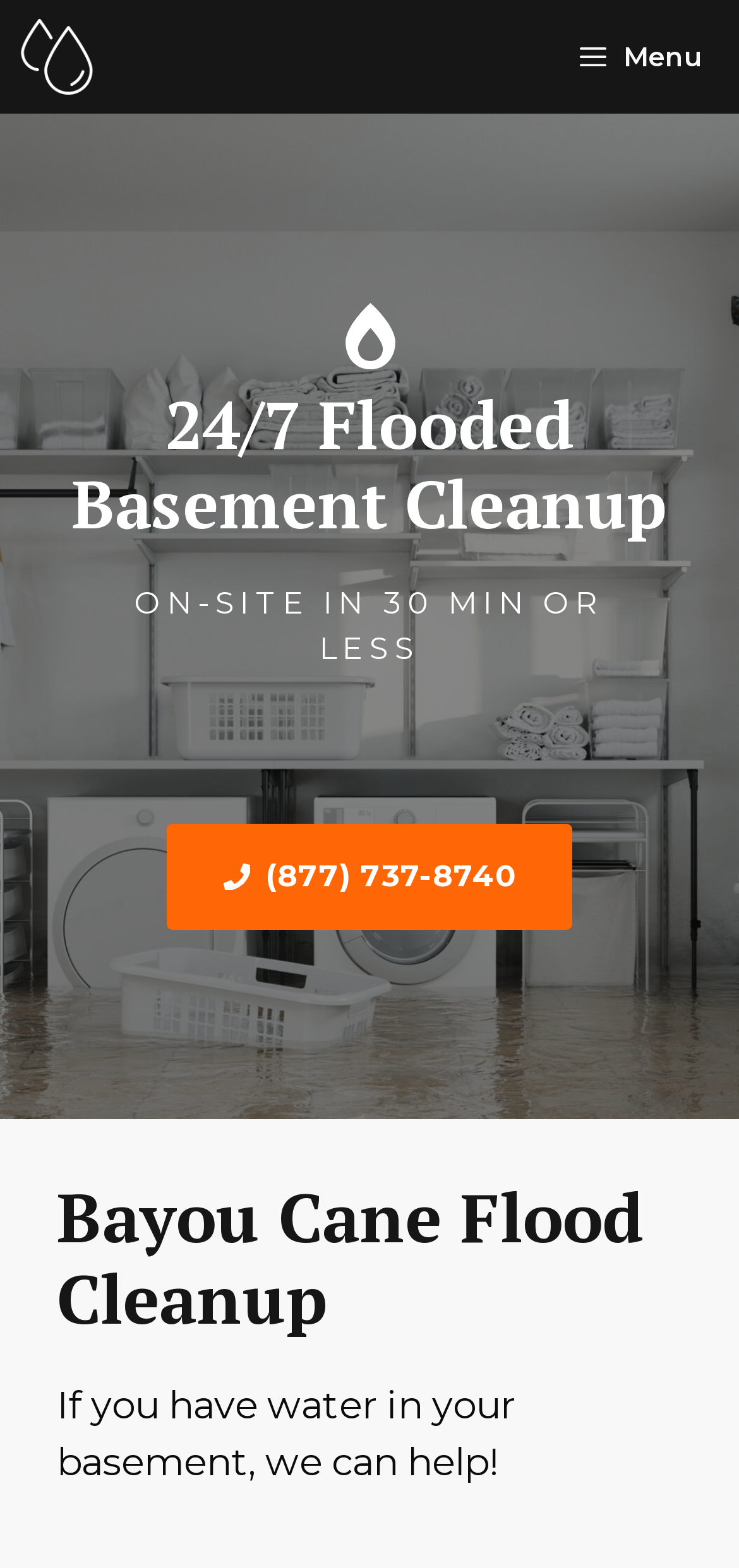Based on the element description: "(877) 737-8740", identify the UI element and provide its bounding box coordinates. Use four float numbers between 0 and 1, [left, top, right, bottom].

[0.225, 0.525, 0.775, 0.593]